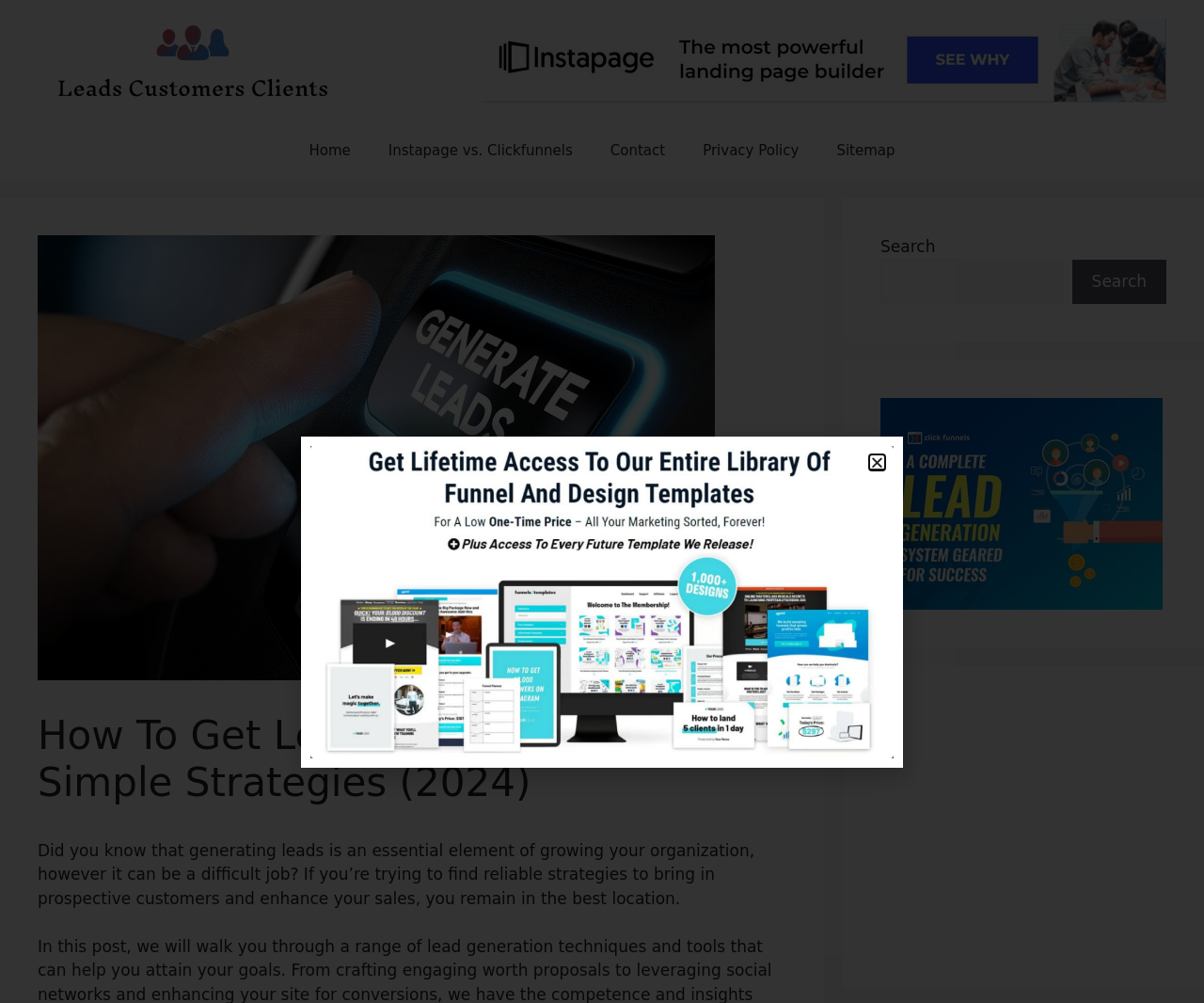Given the element description: "Search", predict the bounding box coordinates of this UI element. The coordinates must be four float numbers between 0 and 1, given as [left, top, right, bottom].

[0.89, 0.258, 0.969, 0.303]